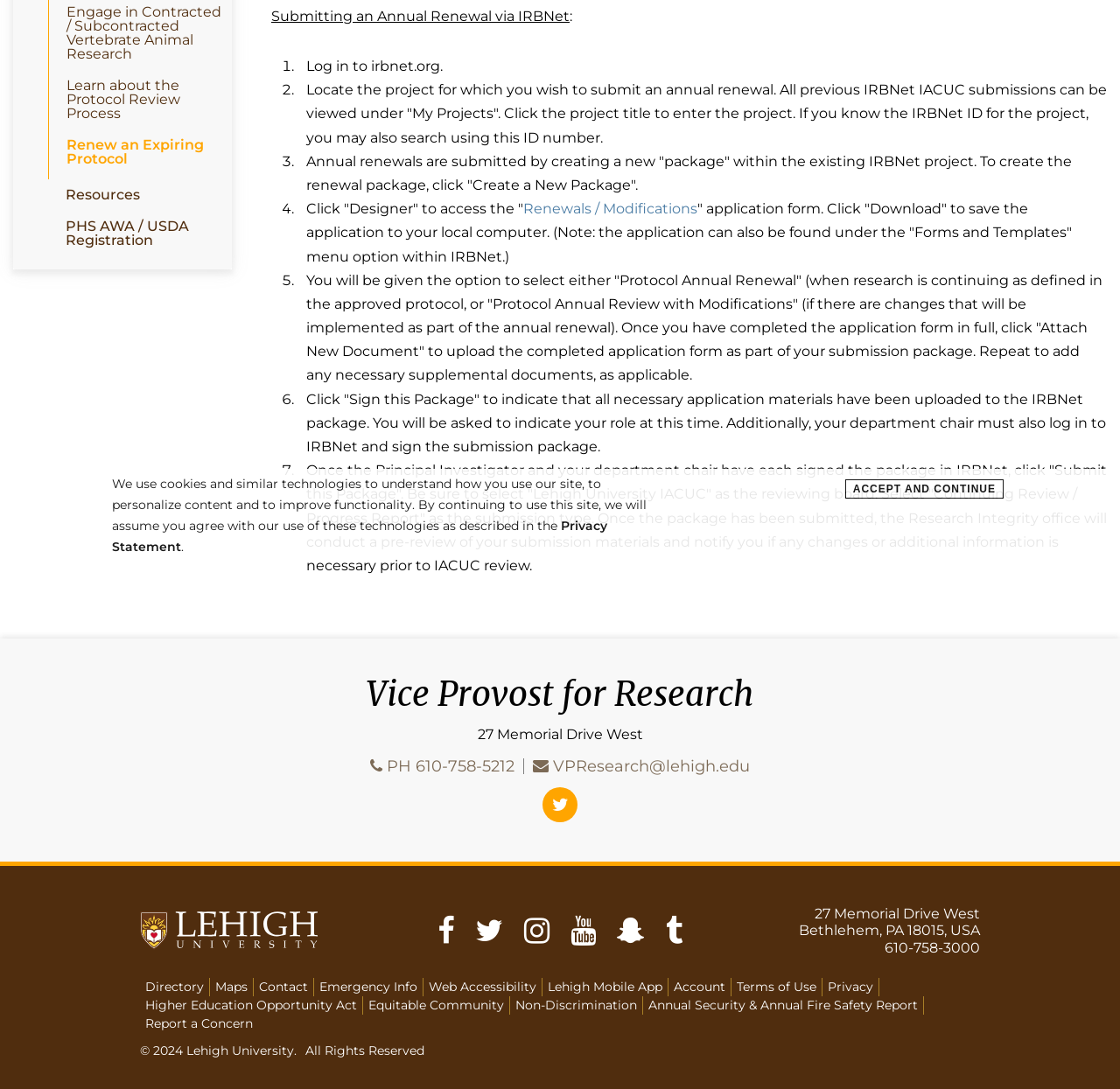Given the element description: "Higher Education Opportunity Act", predict the bounding box coordinates of the UI element it refers to, using four float numbers between 0 and 1, i.e., [left, top, right, bottom].

[0.125, 0.915, 0.324, 0.931]